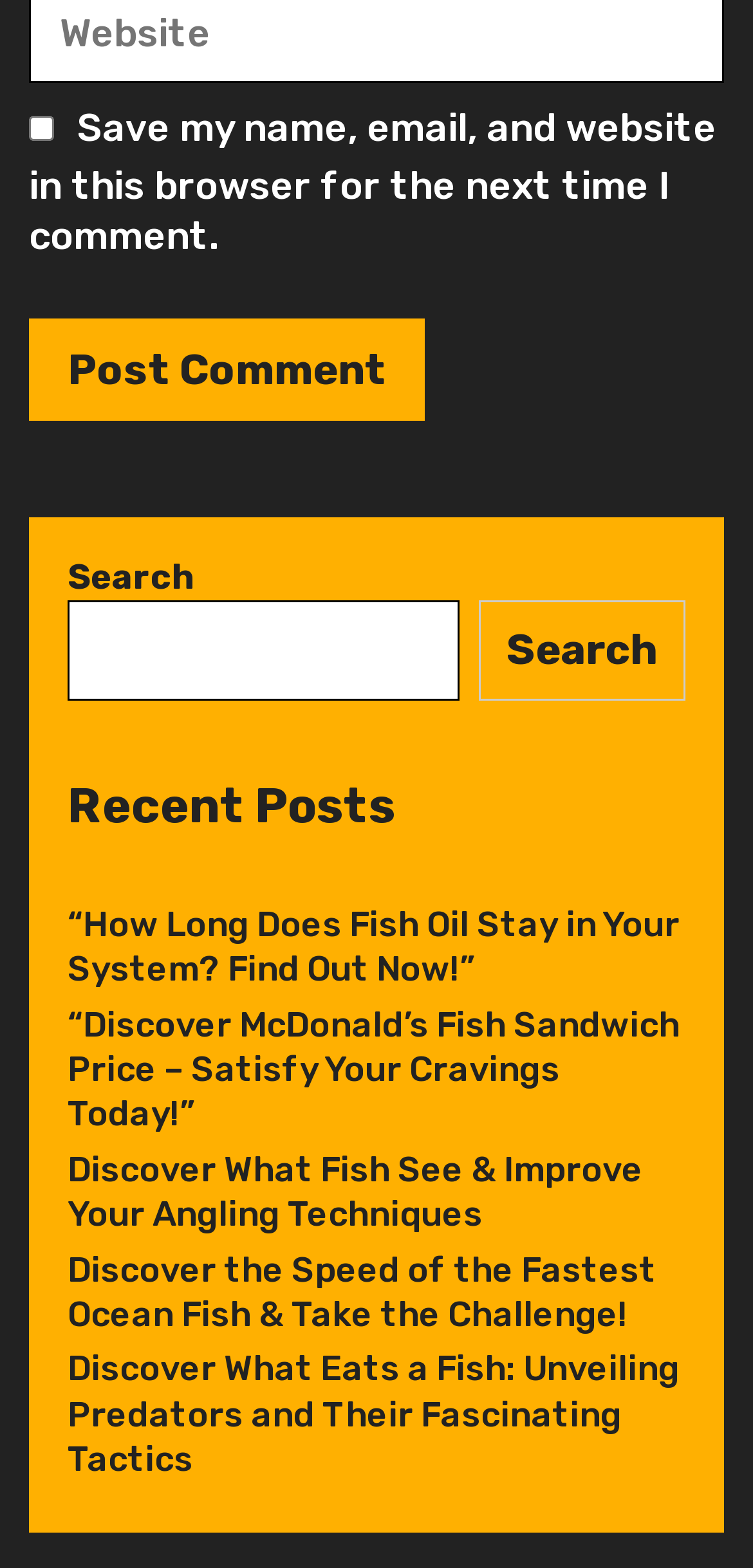Identify the bounding box of the UI element described as follows: "Comments feed". Provide the coordinates as four float numbers in the range of 0 to 1 [left, top, right, bottom].

None